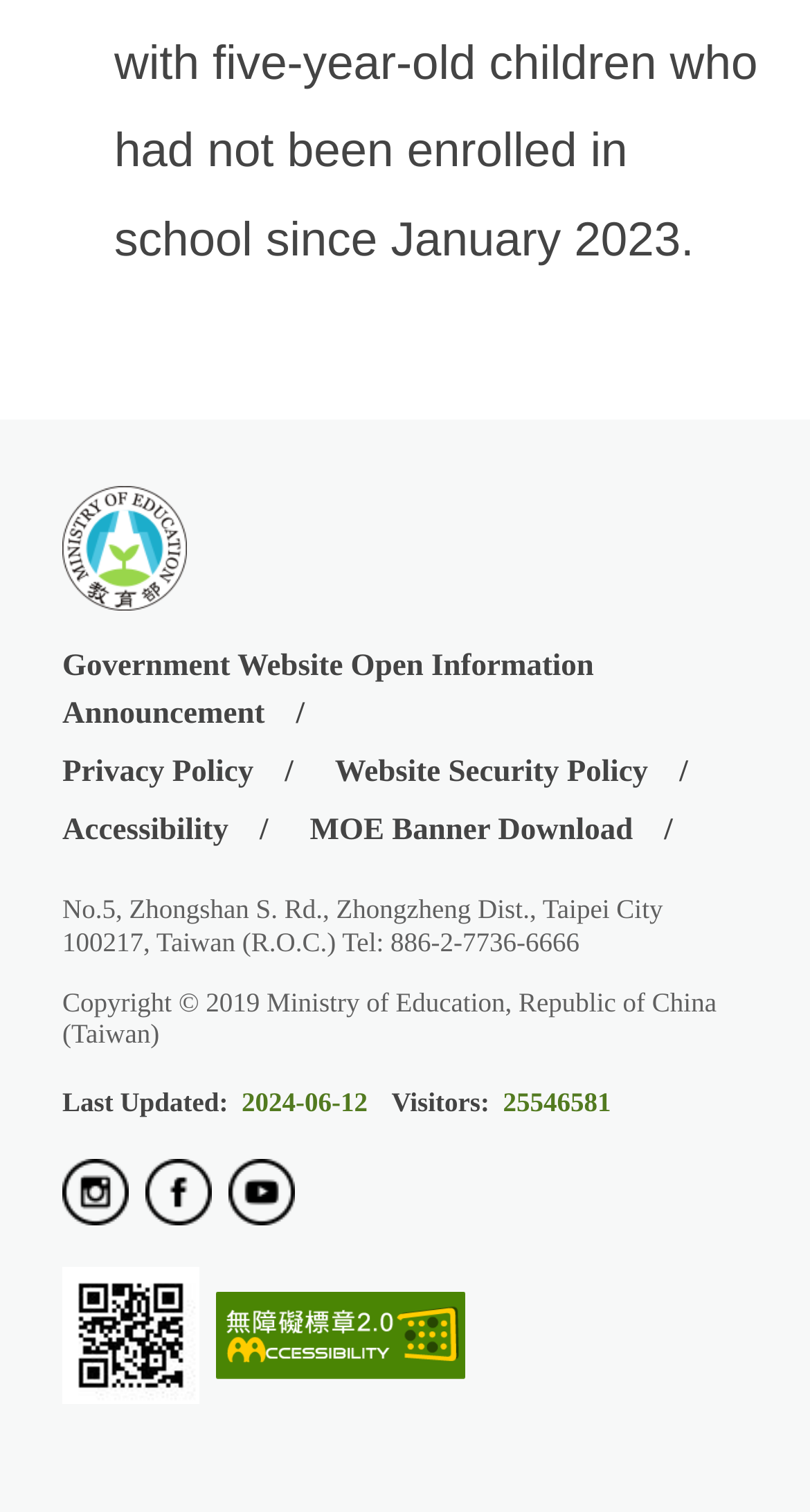Locate the bounding box coordinates of the element you need to click to accomplish the task described by this instruction: "Check the Accessibility page".

[0.077, 0.535, 0.37, 0.567]